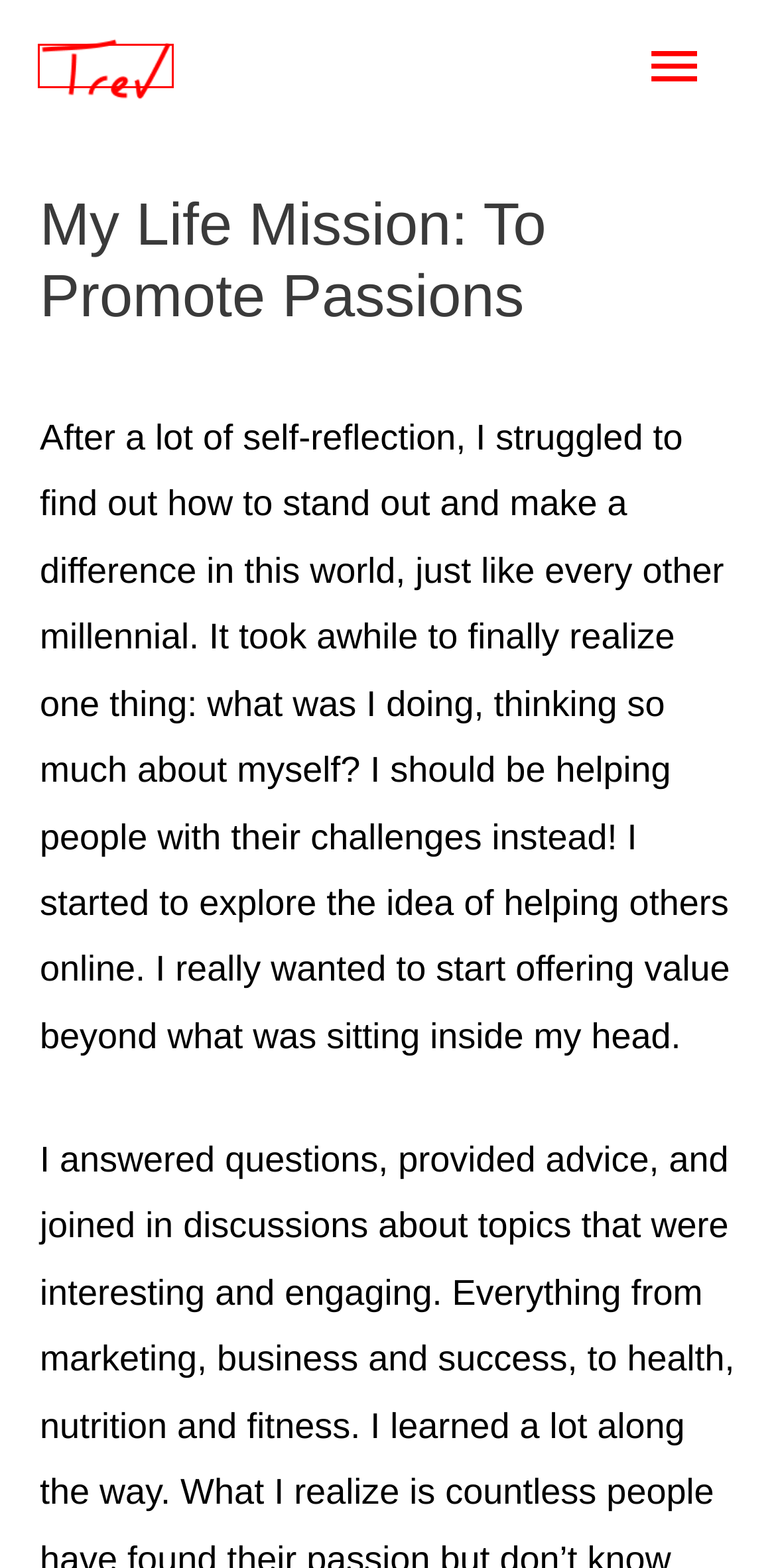You are presented with a screenshot of a webpage containing a red bounding box around an element. Determine which webpage description best describes the new webpage after clicking on the highlighted element. Here are the candidates:
A. Trev – Children's Author & Illustrator of 80+ Books
B. Books – Trev
C. #AskTrev 6 – Freelancing – Trev
D. #AskTrev 5 – Burnout – Trev
E. Lab – Trev
F. About – Trev
G. Posts – Trev
H. Privacy Policy – Trev

A